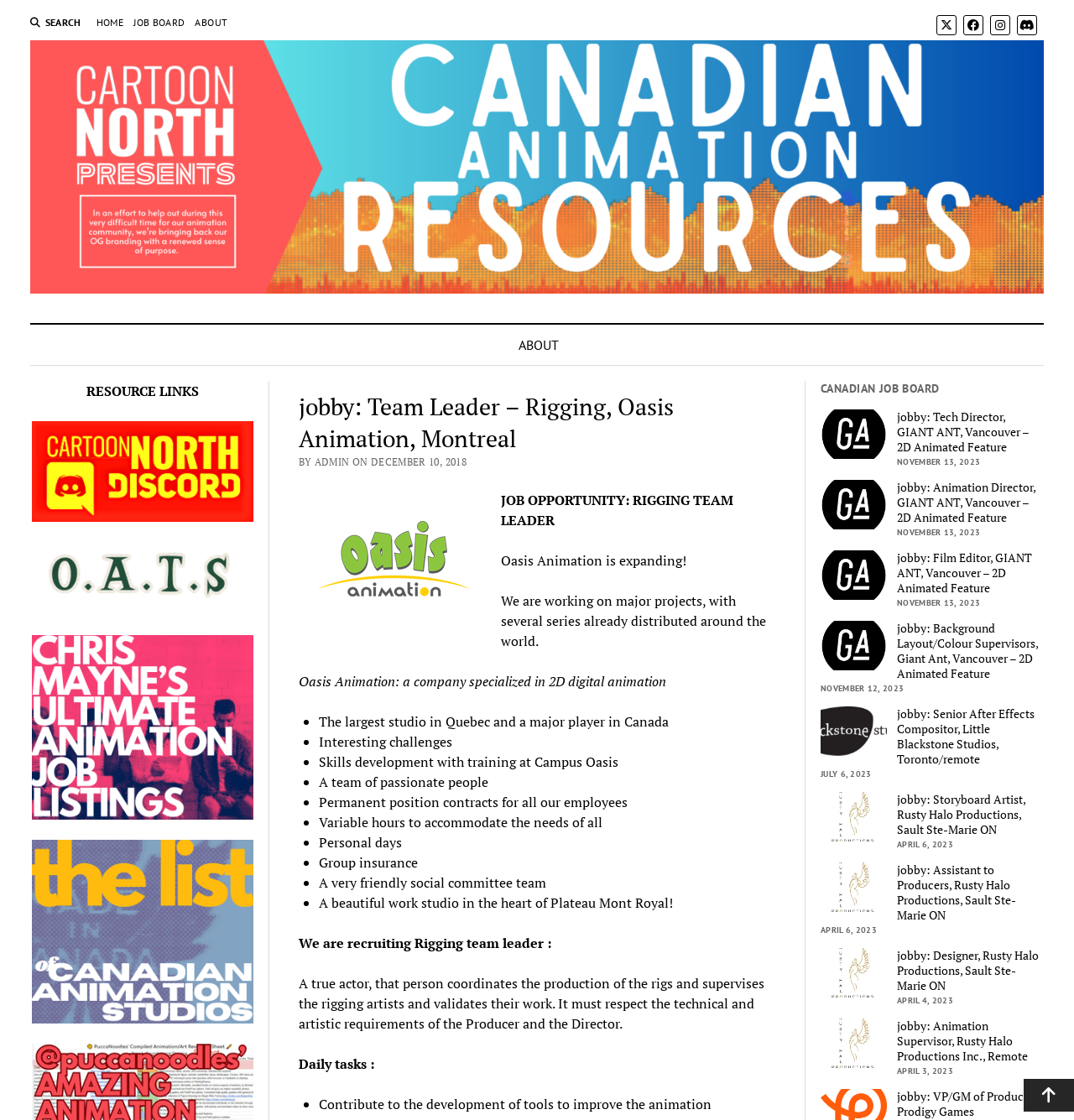Please find the main title text of this webpage.

jobby: Team Leader – Rigging, Oasis Animation, Montreal